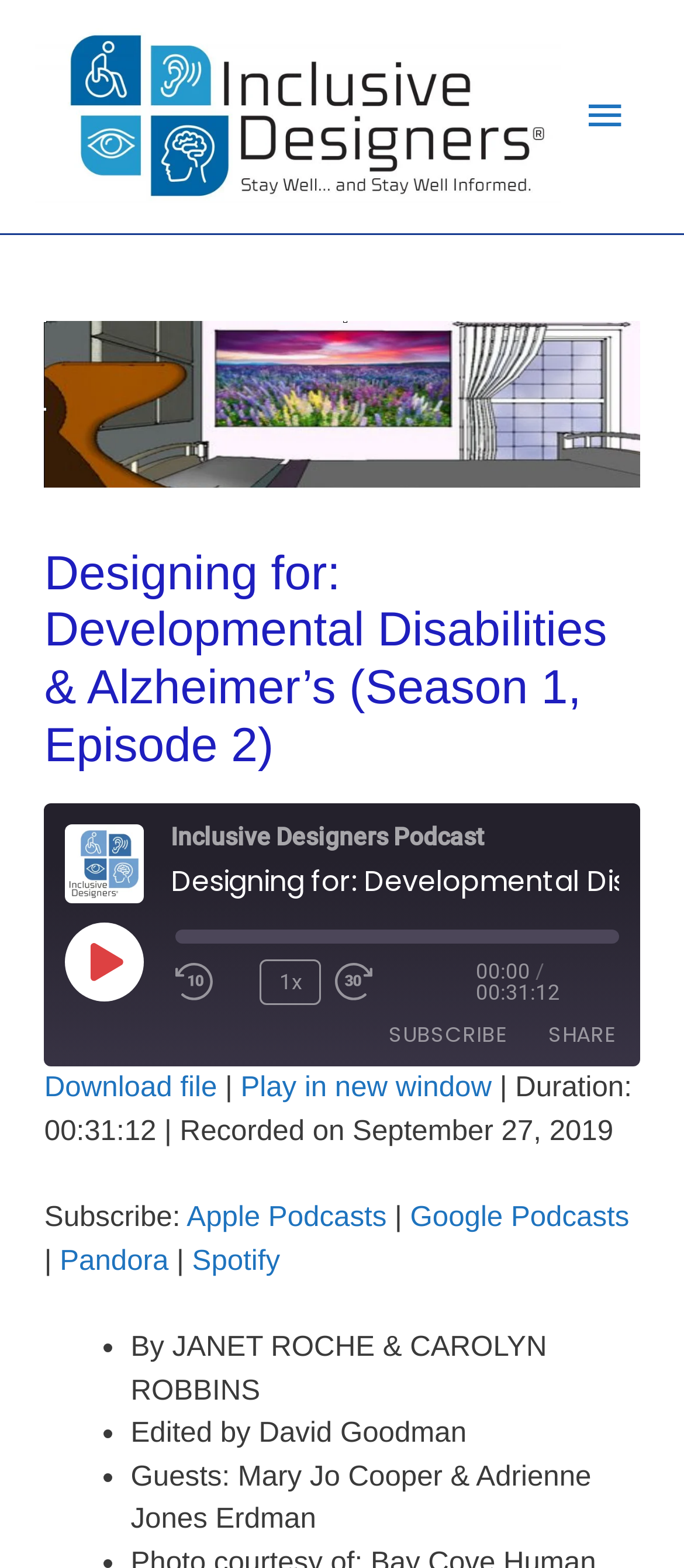Use a single word or phrase to answer this question: 
Who are the guests in this episode?

Mary Jo Cooper & Adrienne Jones Erdman